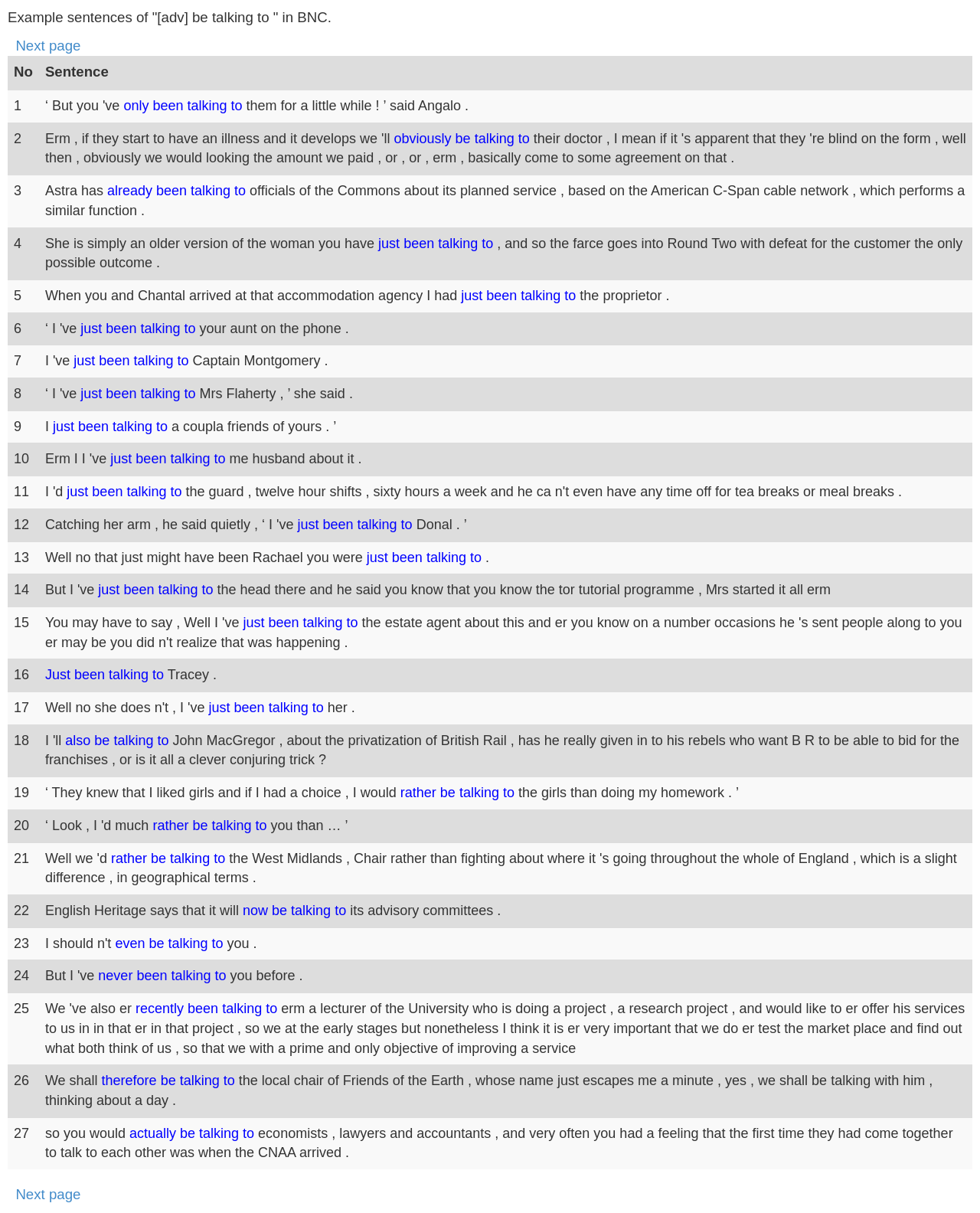Refer to the image and provide an in-depth answer to the question:
What are the two columns in the table?

The table has two columns, the first column is labeled 'No' and contains numbers, and the second column is labeled 'Sentence' and contains the actual sentences.